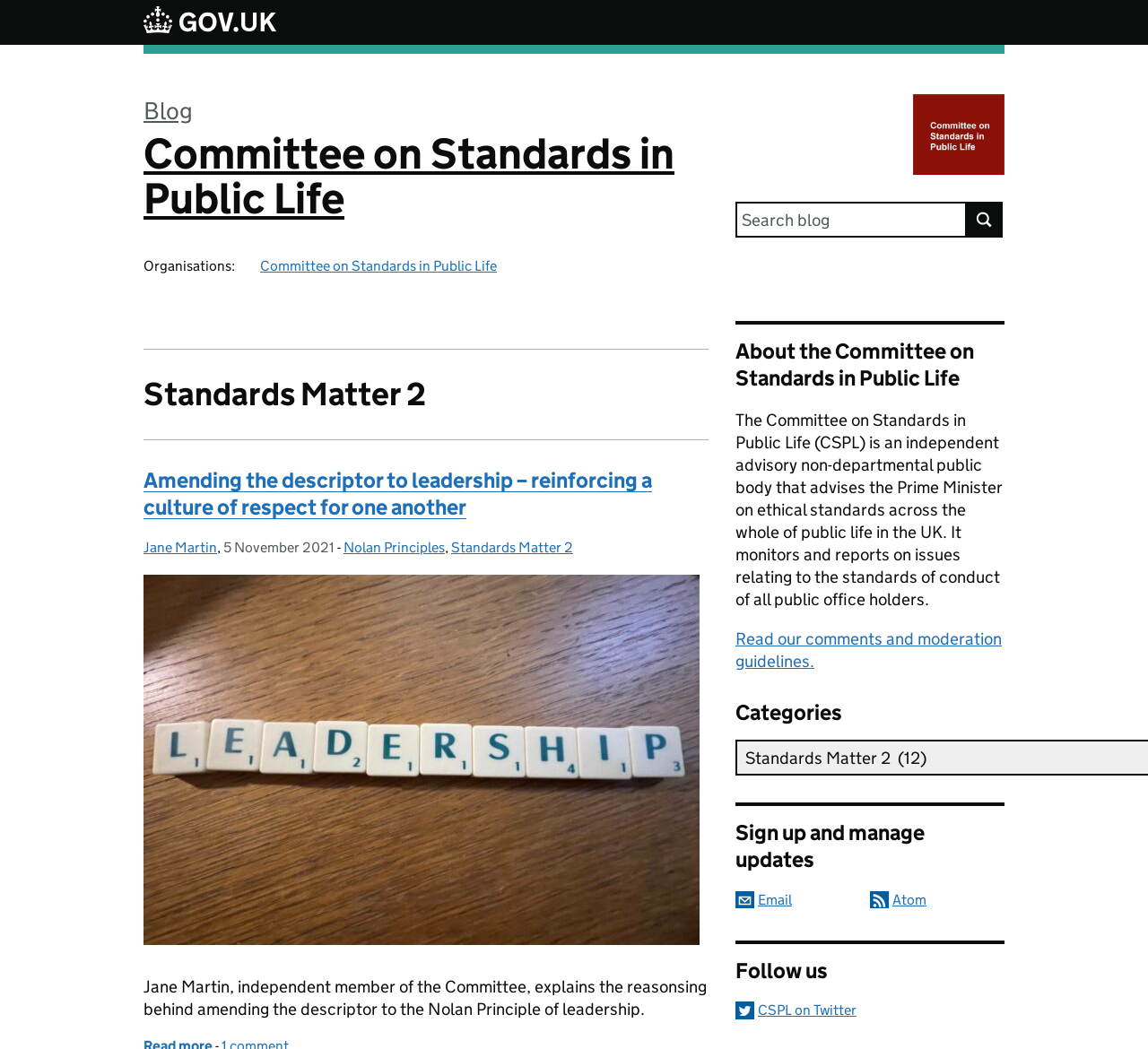Determine the bounding box coordinates of the element's region needed to click to follow the instruction: "Follow CSPL on Twitter". Provide these coordinates as four float numbers between 0 and 1, formatted as [left, top, right, bottom].

[0.641, 0.955, 0.875, 0.972]